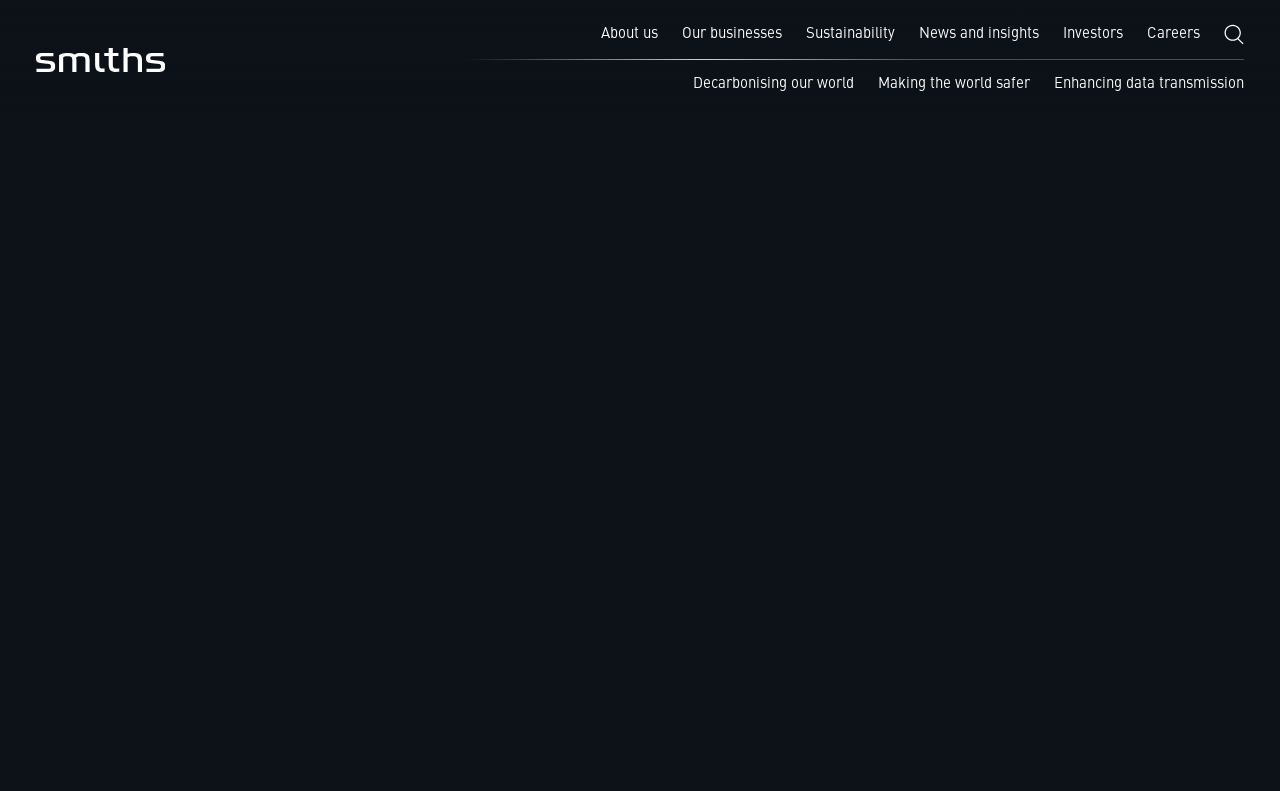Determine the bounding box of the UI element mentioned here: "Work with me". The coordinates must be in the format [left, top, right, bottom] with values ranging from 0 to 1.

None